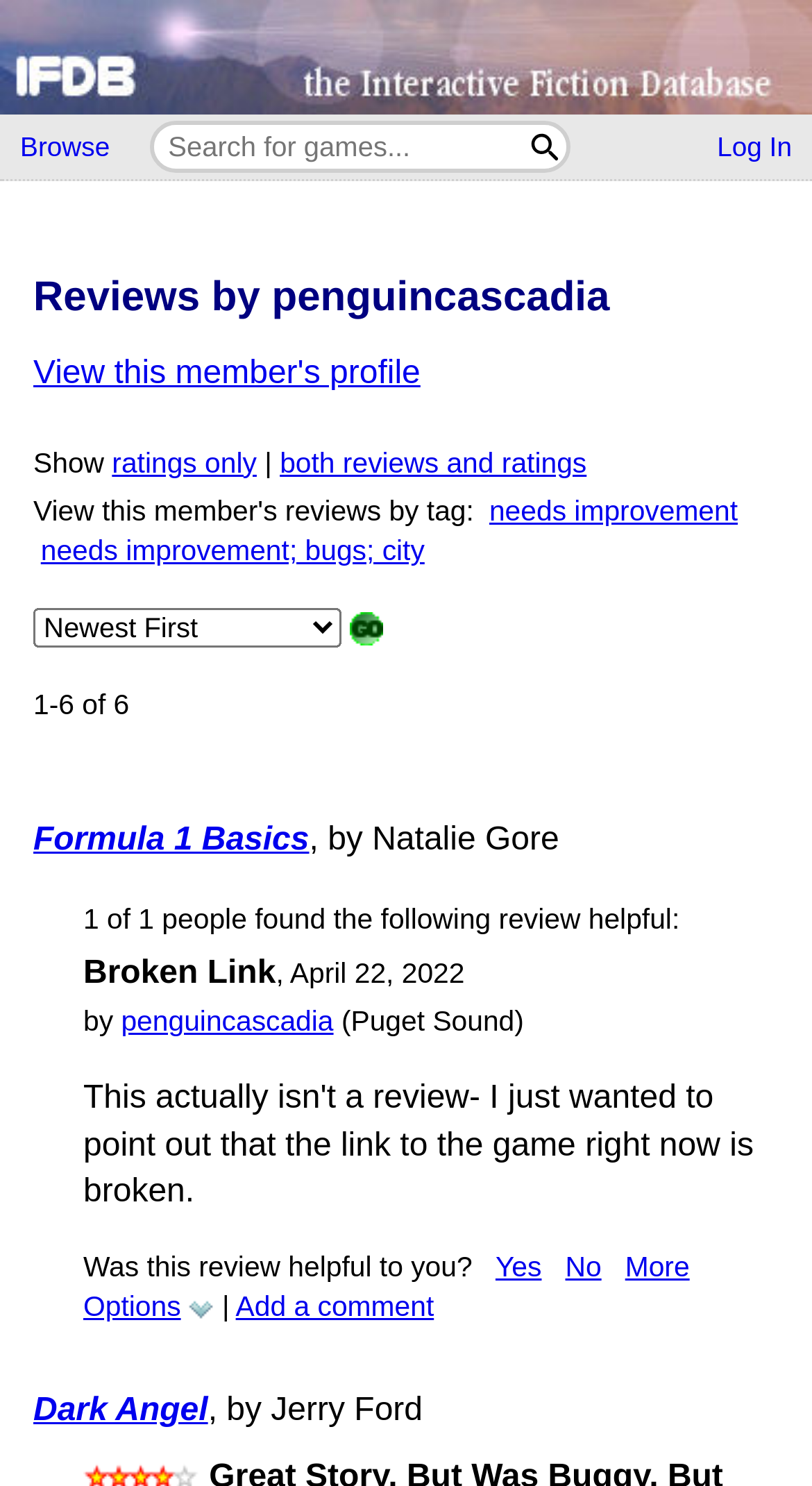Determine the bounding box coordinates of the target area to click to execute the following instruction: "Browse games."

[0.0, 0.079, 0.16, 0.118]